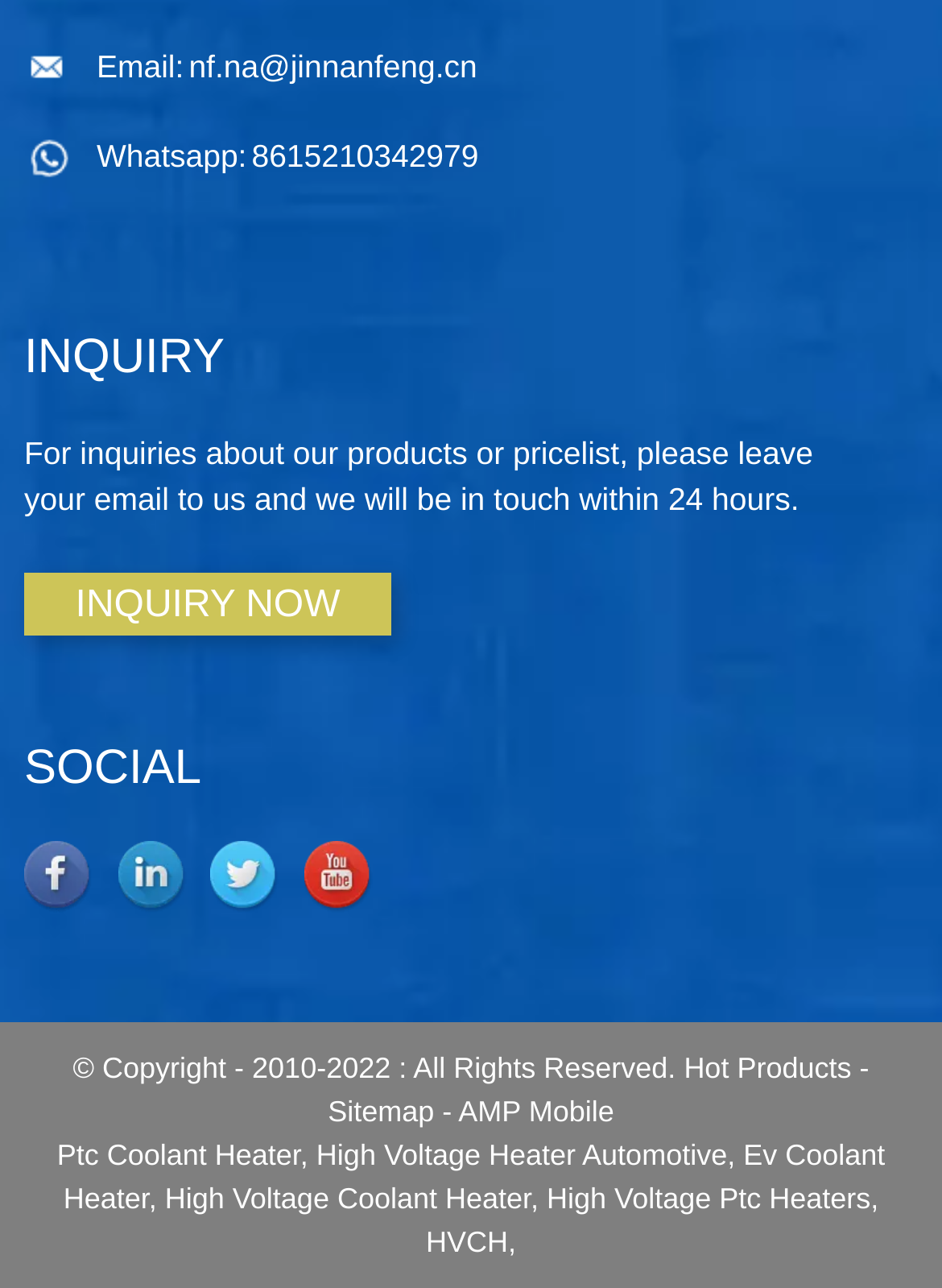Please identify the bounding box coordinates of the clickable region that I should interact with to perform the following instruction: "Check the copyright information". The coordinates should be expressed as four float numbers between 0 and 1, i.e., [left, top, right, bottom].

[0.077, 0.817, 0.726, 0.843]